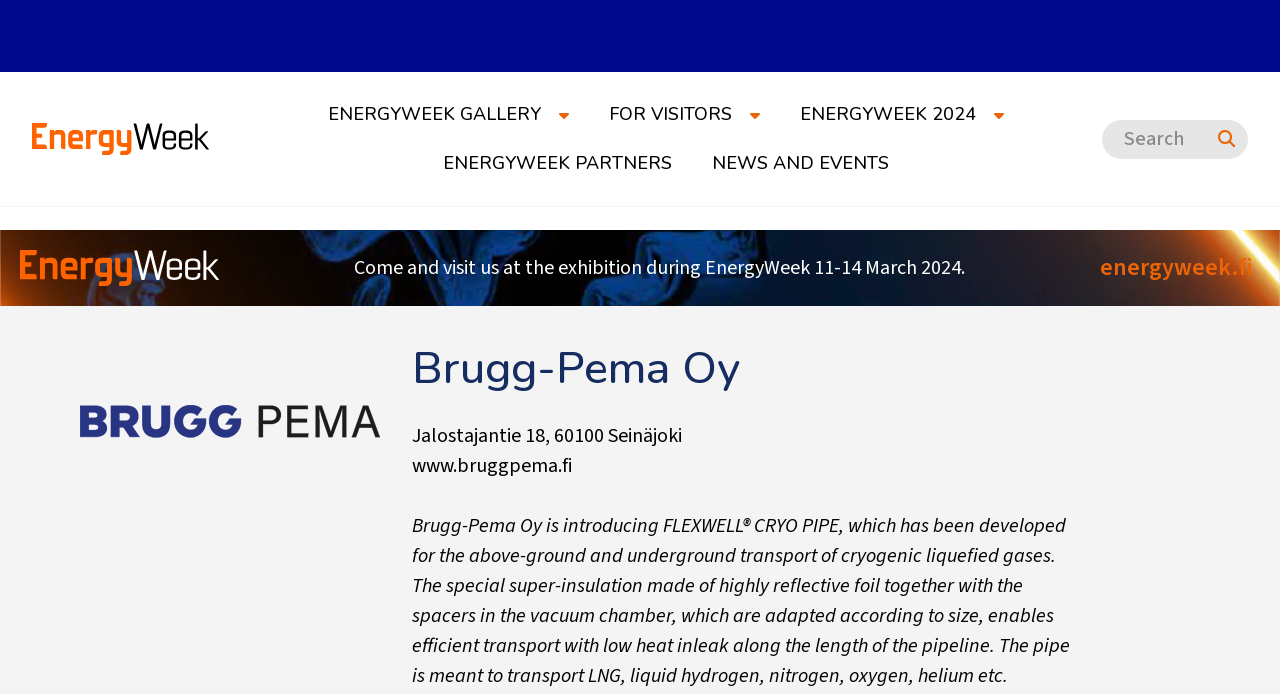Could you determine the bounding box coordinates of the clickable element to complete the instruction: "Search with the search button"? Provide the coordinates as four float numbers between 0 and 1, i.e., [left, top, right, bottom].

[0.944, 0.172, 0.975, 0.228]